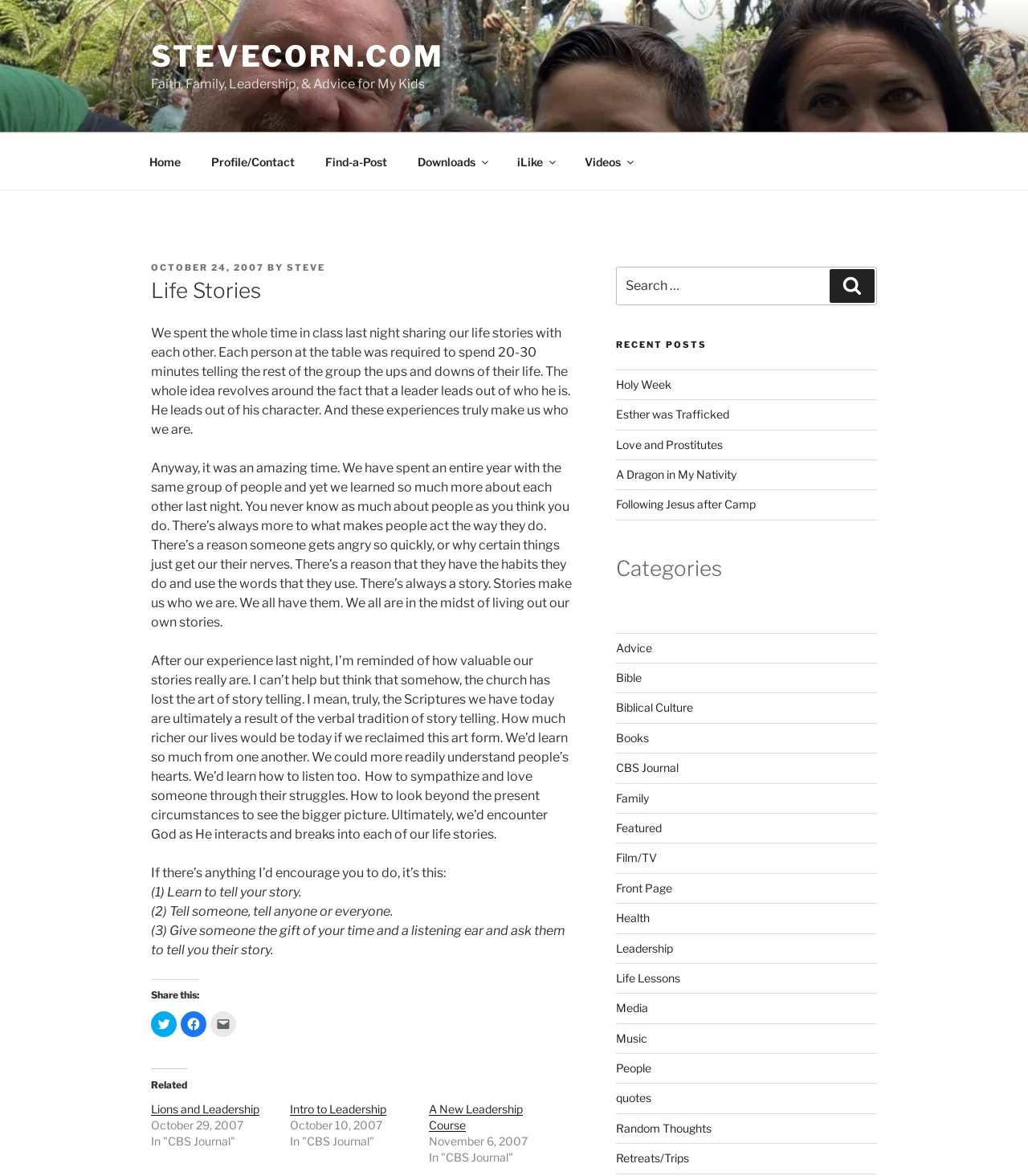Can you find the bounding box coordinates for the element that needs to be clicked to execute this instruction: "Click on the 'Leadership' category"? The coordinates should be given as four float numbers between 0 and 1, i.e., [left, top, right, bottom].

[0.599, 0.8, 0.654, 0.812]